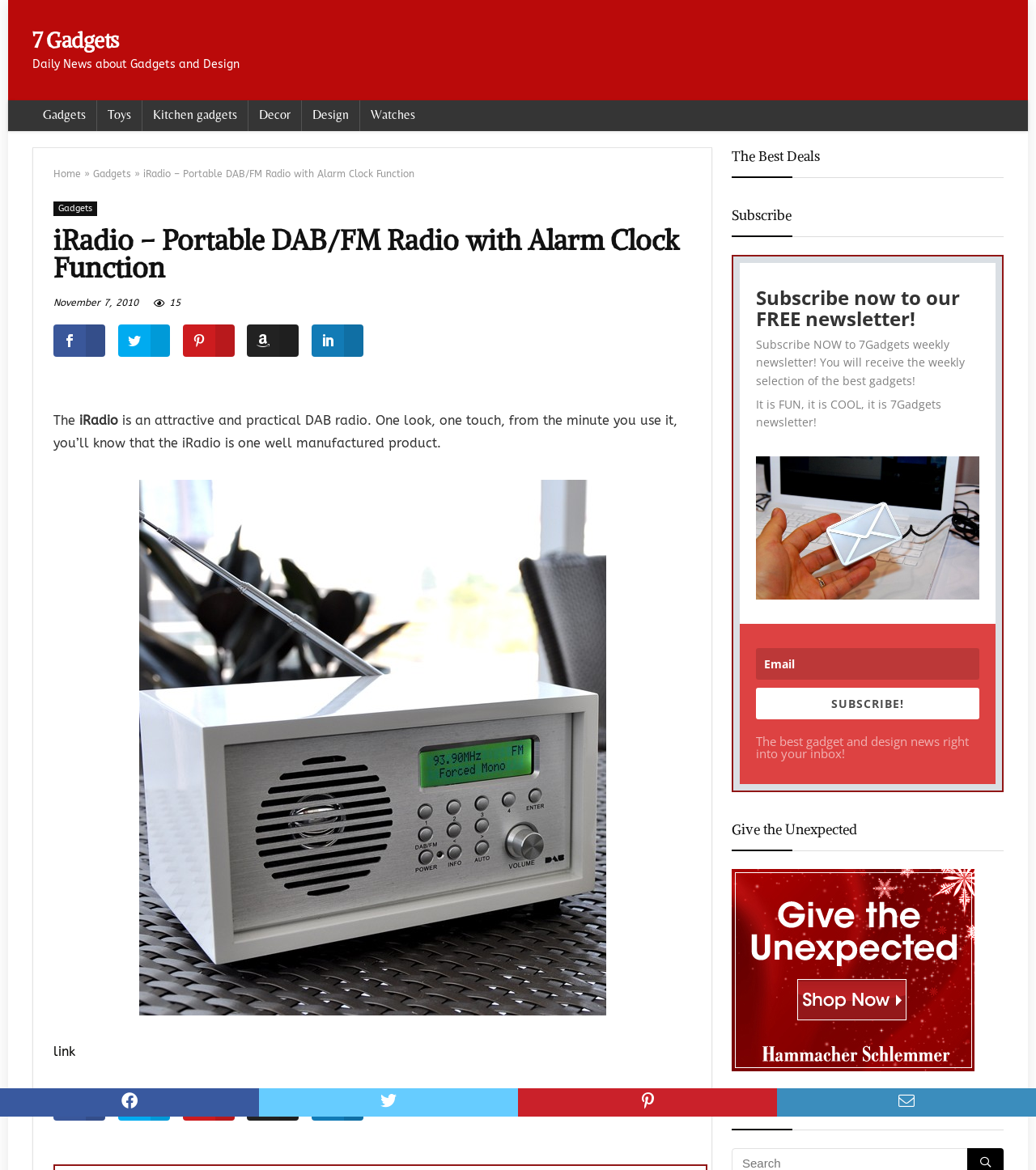What can be subscribed to on this website?
Refer to the image and provide a one-word or short phrase answer.

Weekly newsletter